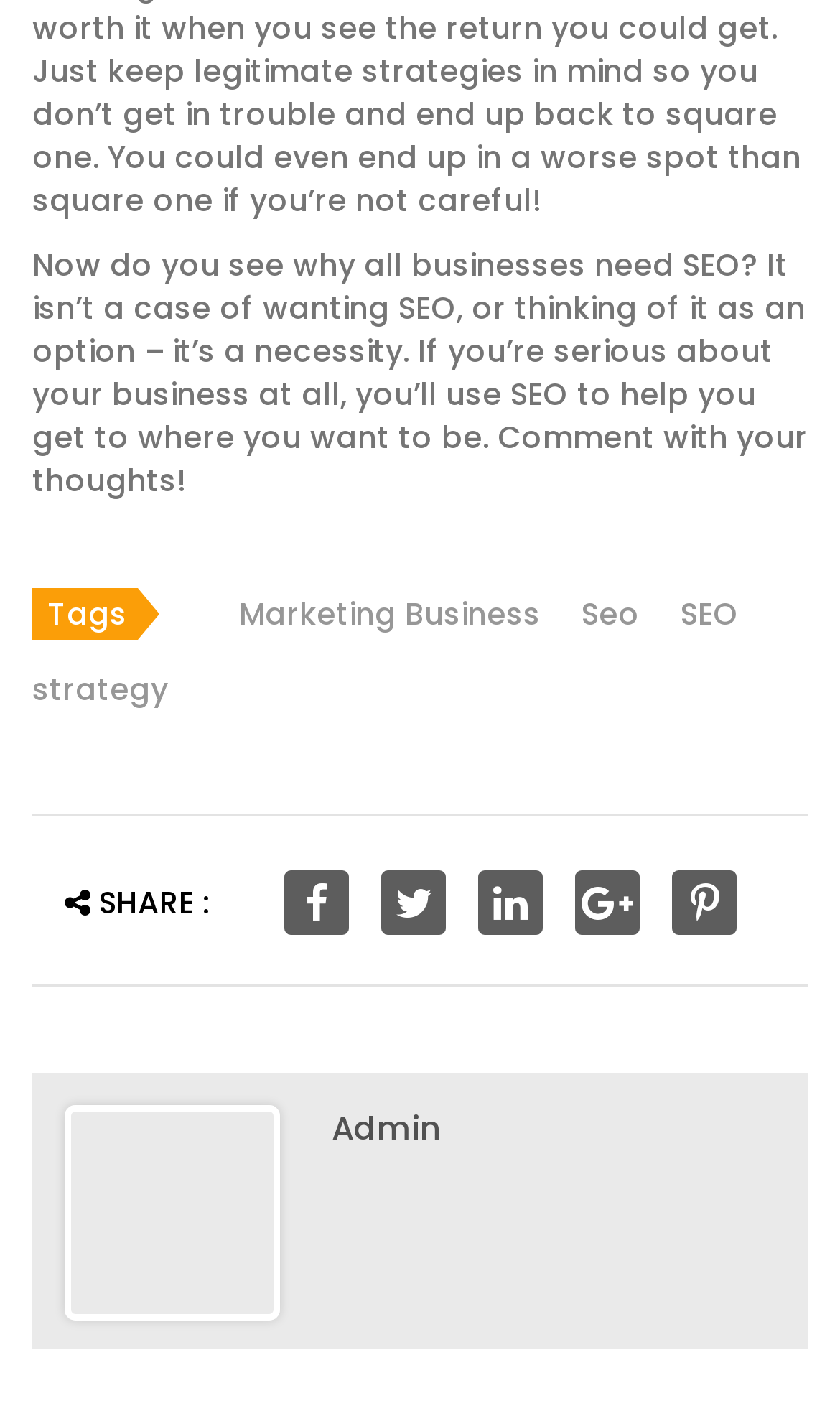Use a single word or phrase to respond to the question:
What is the author of the article?

Admin